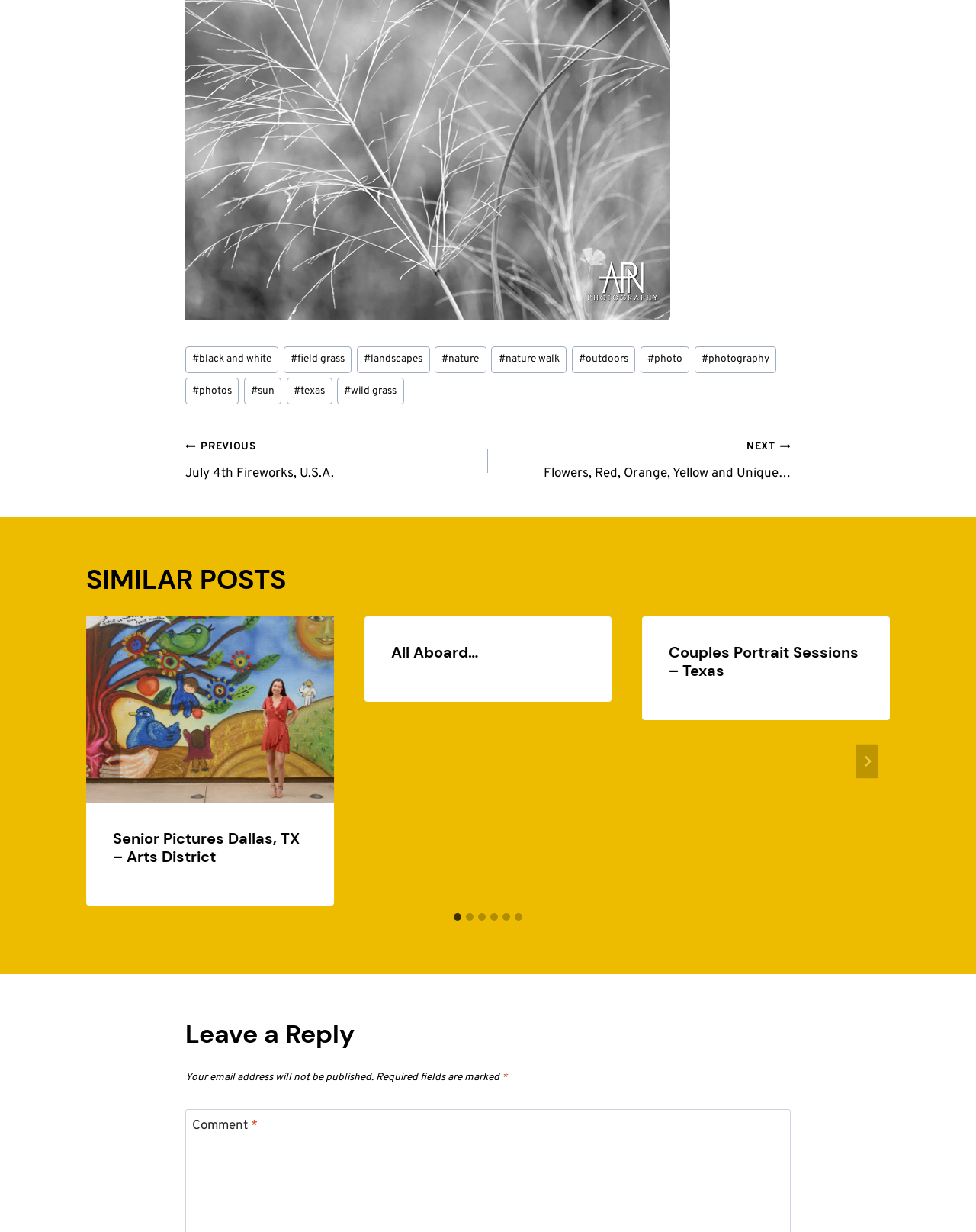Provide the bounding box coordinates of the HTML element described by the text: "aria-label="Go to last slide"".

[0.1, 0.604, 0.123, 0.632]